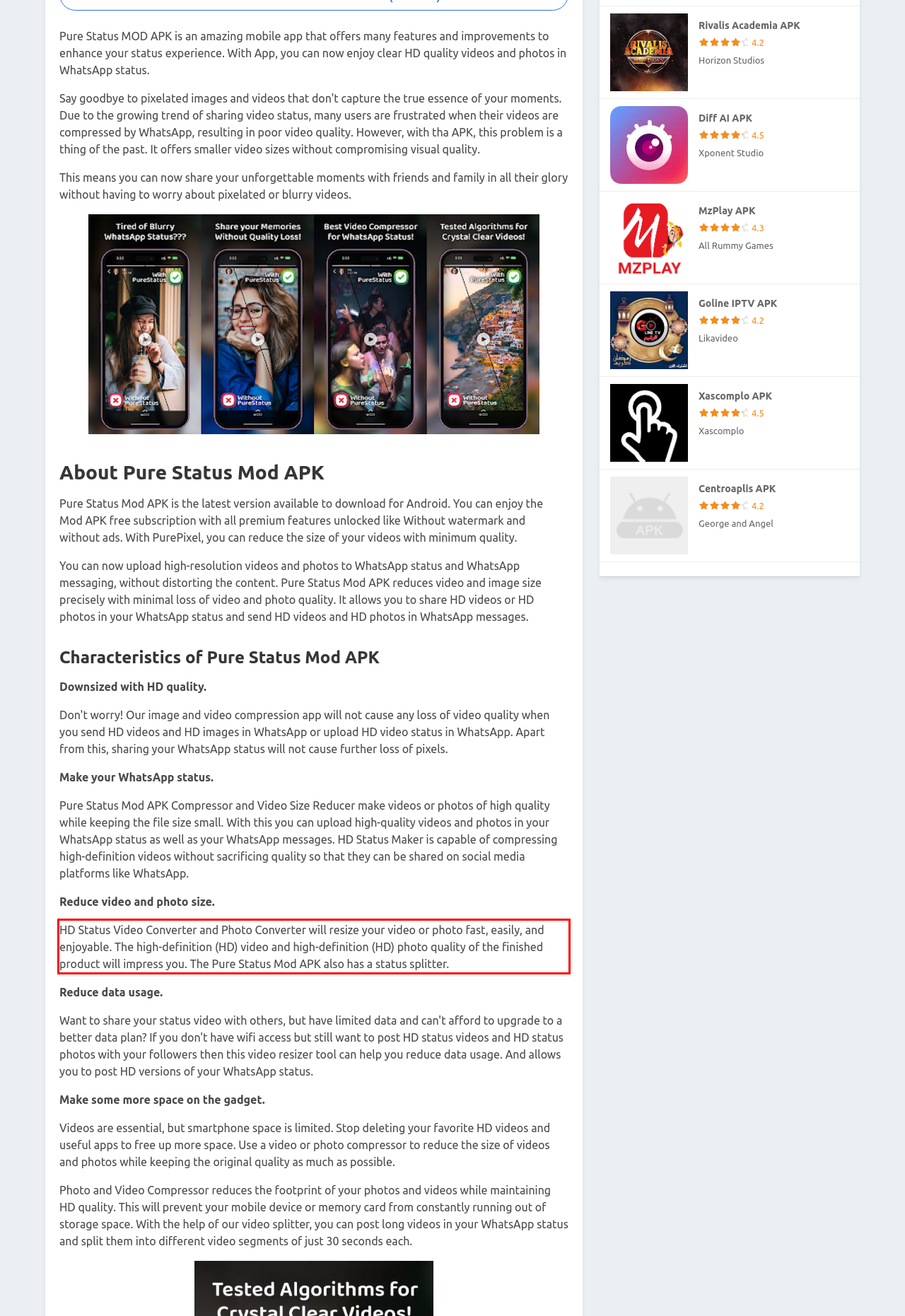Please perform OCR on the UI element surrounded by the red bounding box in the given webpage screenshot and extract its text content.

HD Status Video Converter and Photo Converter will resize your video or photo fast, easily, and enjoyable. The high-definition (HD) video and high-definition (HD) photo quality of the finished product will impress you. The Pure Status Mod APK also has a status splitter.